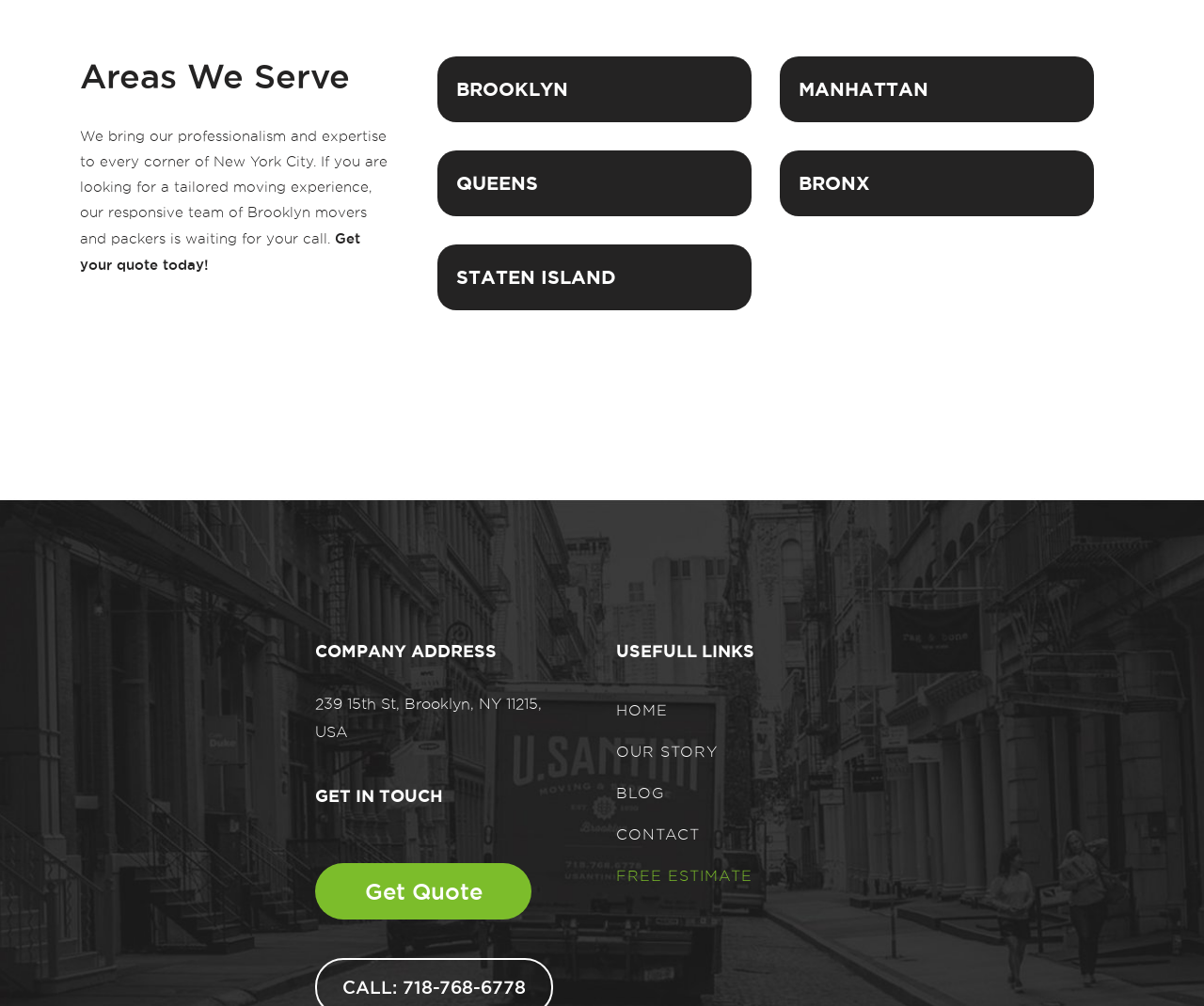Please locate the bounding box coordinates of the element that should be clicked to complete the given instruction: "Get in touch with the company".

[0.262, 0.858, 0.441, 0.914]